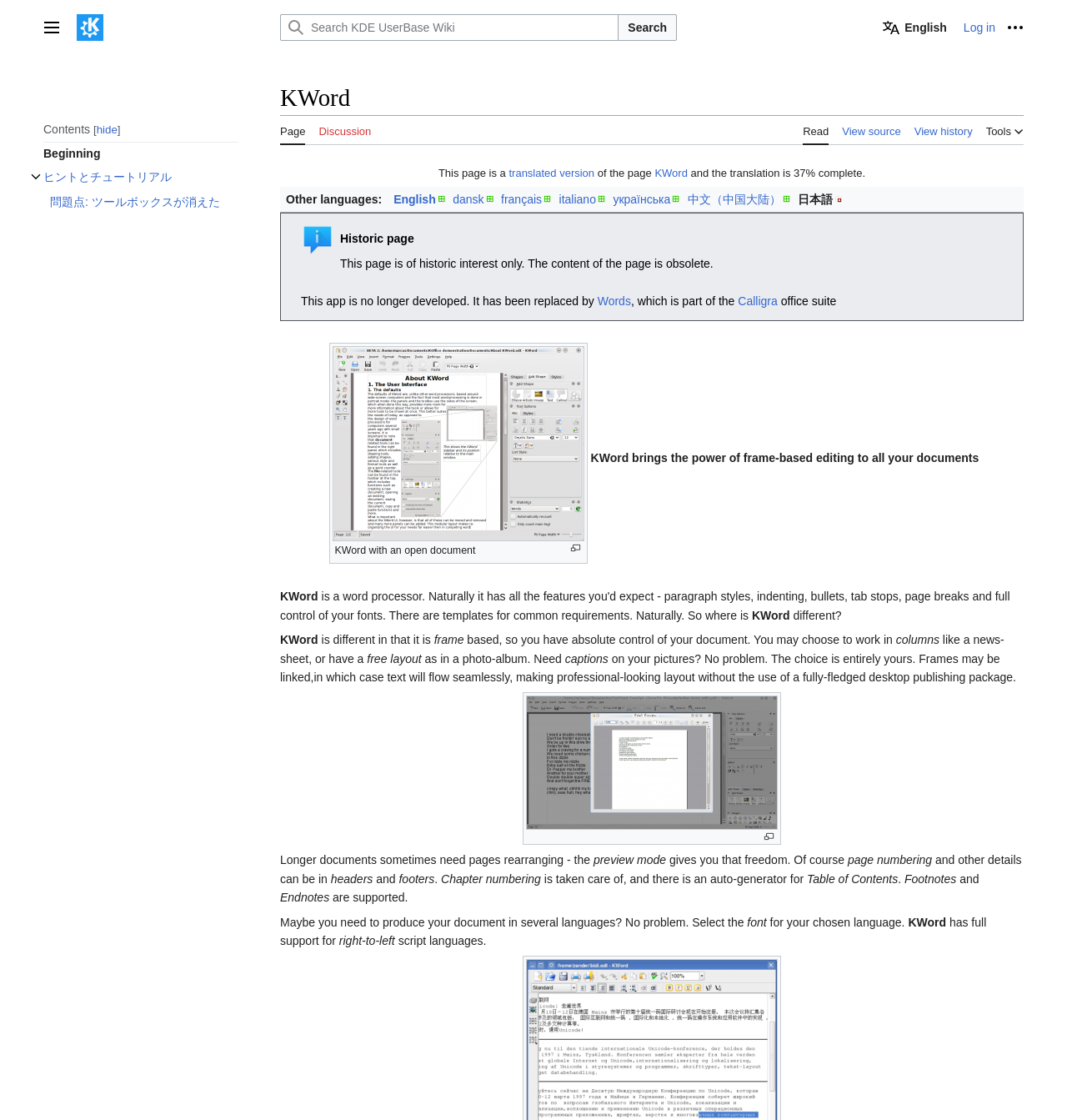Locate and provide the bounding box coordinates for the HTML element that matches this description: "hide".

[0.087, 0.11, 0.113, 0.122]